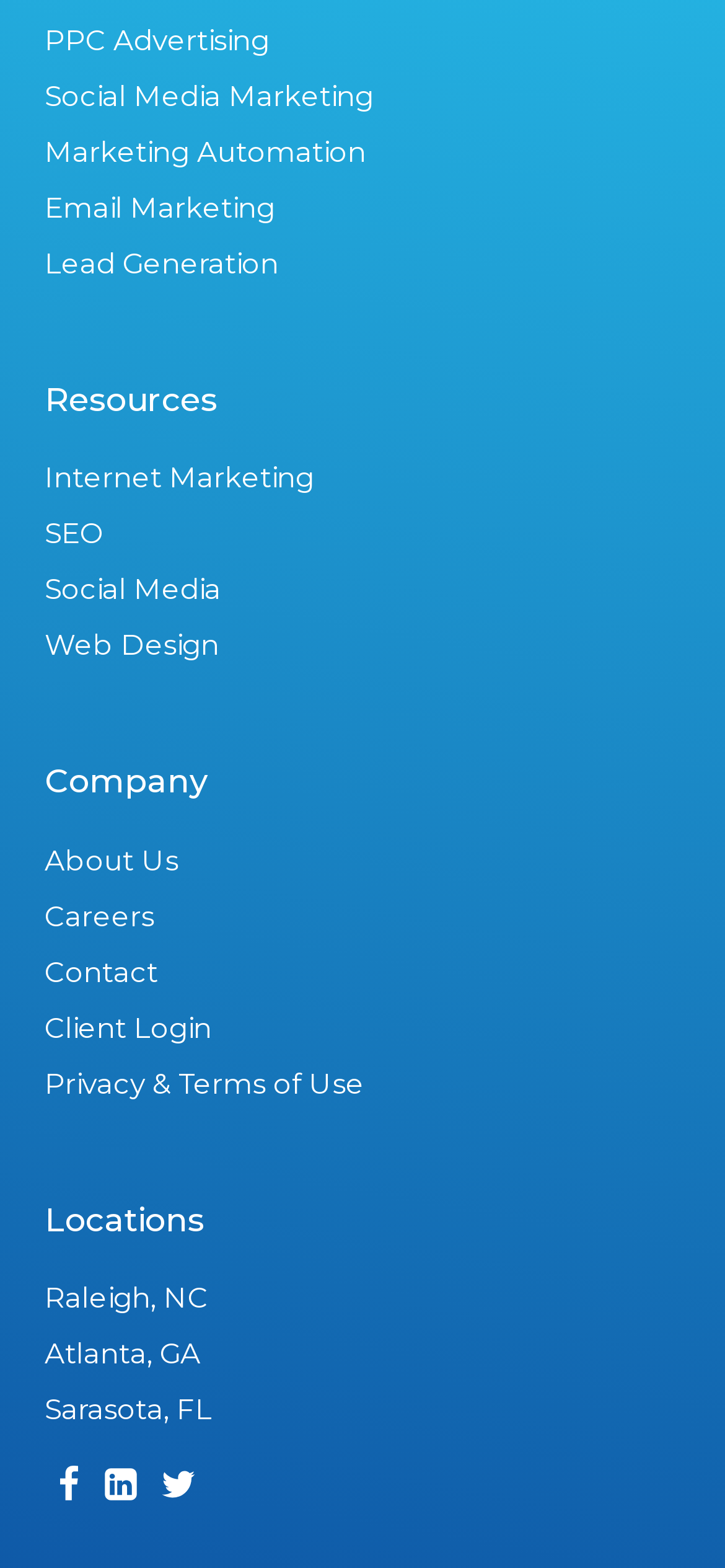Kindly provide the bounding box coordinates of the section you need to click on to fulfill the given instruction: "Check Email Marketing".

[0.062, 0.116, 0.379, 0.148]